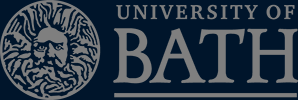What is the purpose of the logo?
Please respond to the question with a detailed and well-explained answer.

The logo serves as a visual anchor for the university's digital presence, welcoming visitors to its research portal, and it is prominently displayed to represent the institution's prestigious identity.